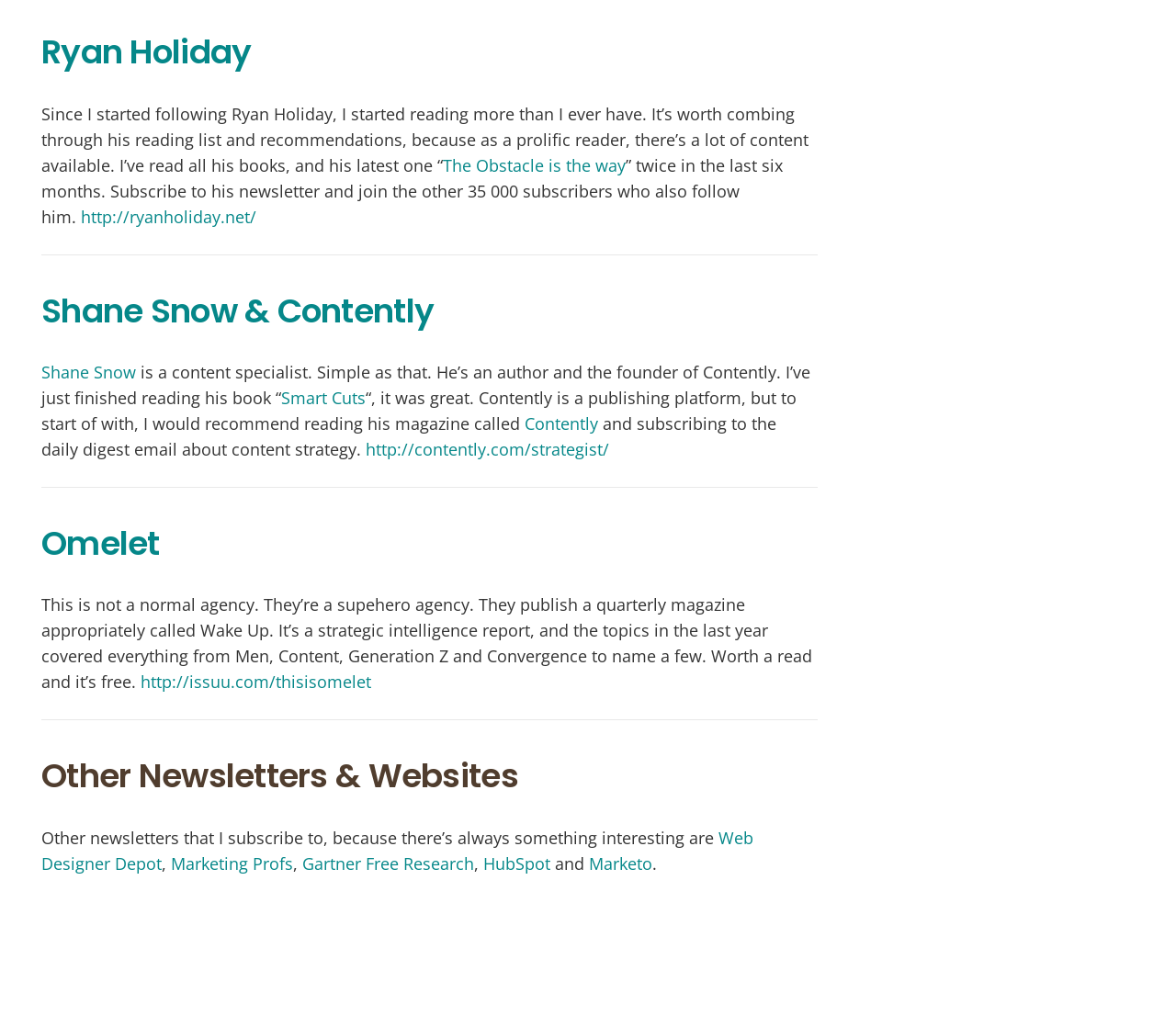Use the information in the screenshot to answer the question comprehensively: Who is the author mentioned in the first section?

The first section of the webpage has a heading 'Ryan Holiday' and a link with the same text. The section also mentions reading his books and subscribing to his newsletter, indicating that Ryan Holiday is an author.